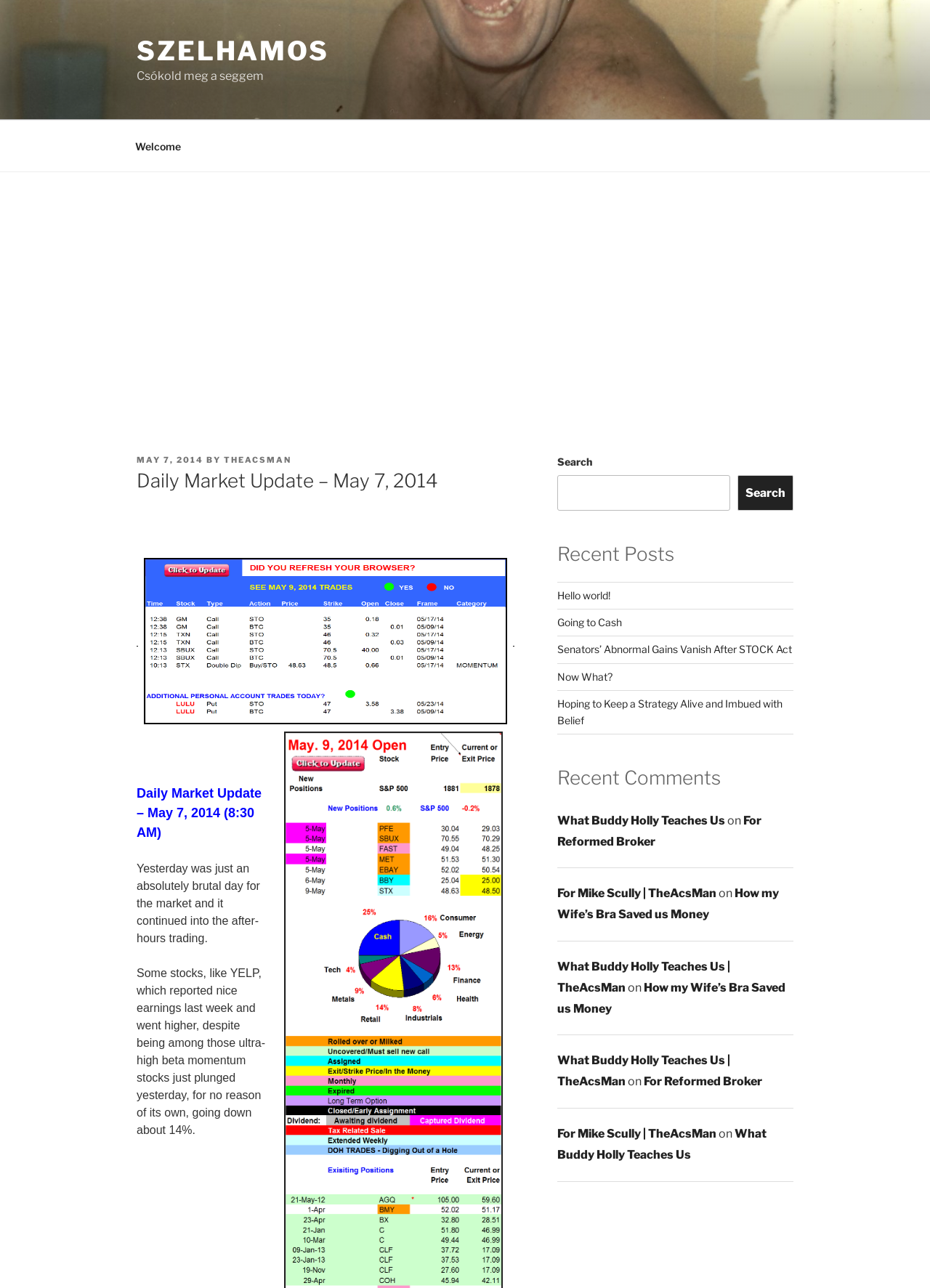Could you indicate the bounding box coordinates of the region to click in order to complete this instruction: "Read the 'Daily Market Update – May 7, 2014' article".

[0.147, 0.61, 0.281, 0.652]